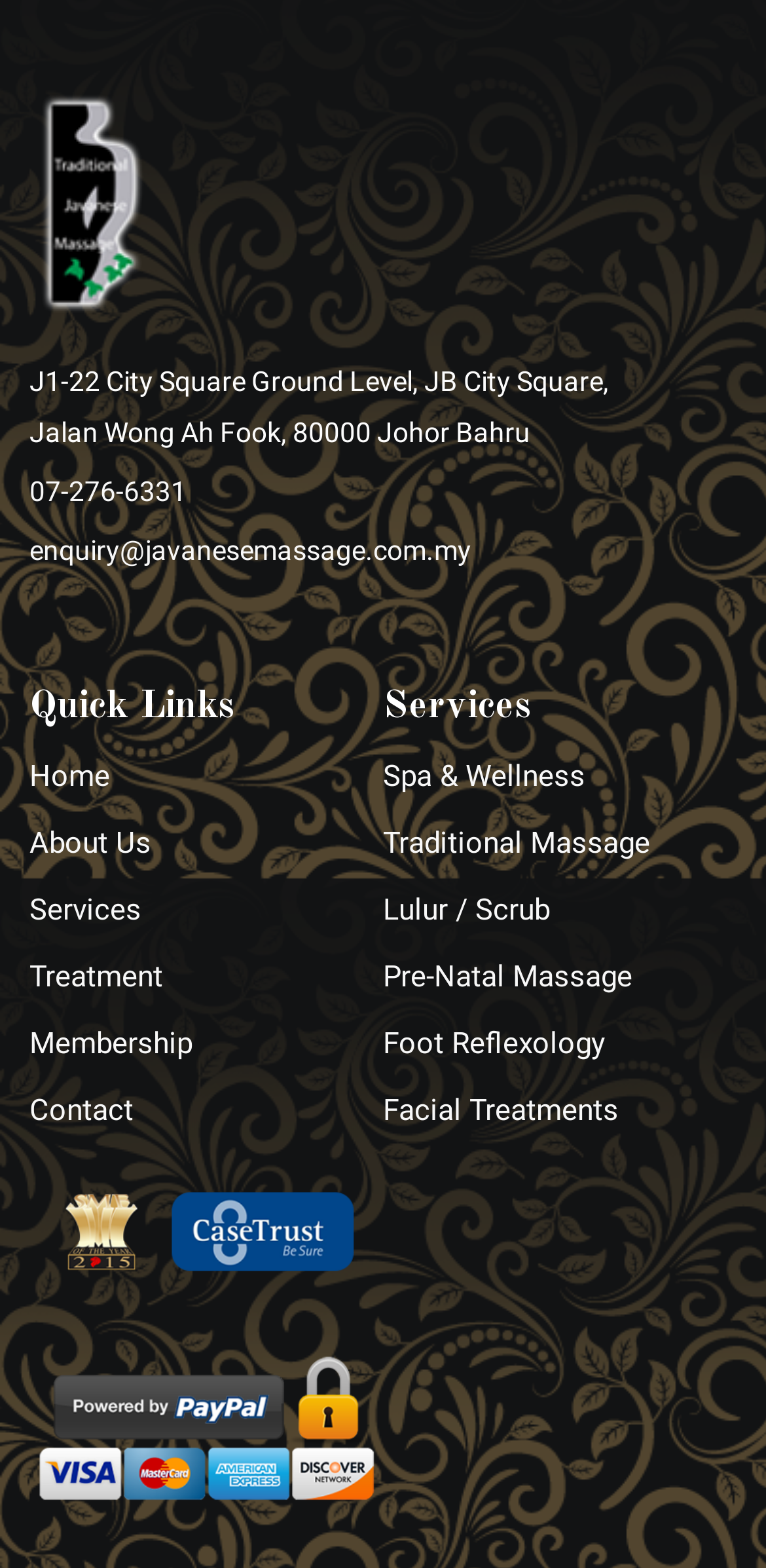Identify the bounding box of the UI component described as: "Spa & Wellness".

[0.5, 0.483, 0.764, 0.505]